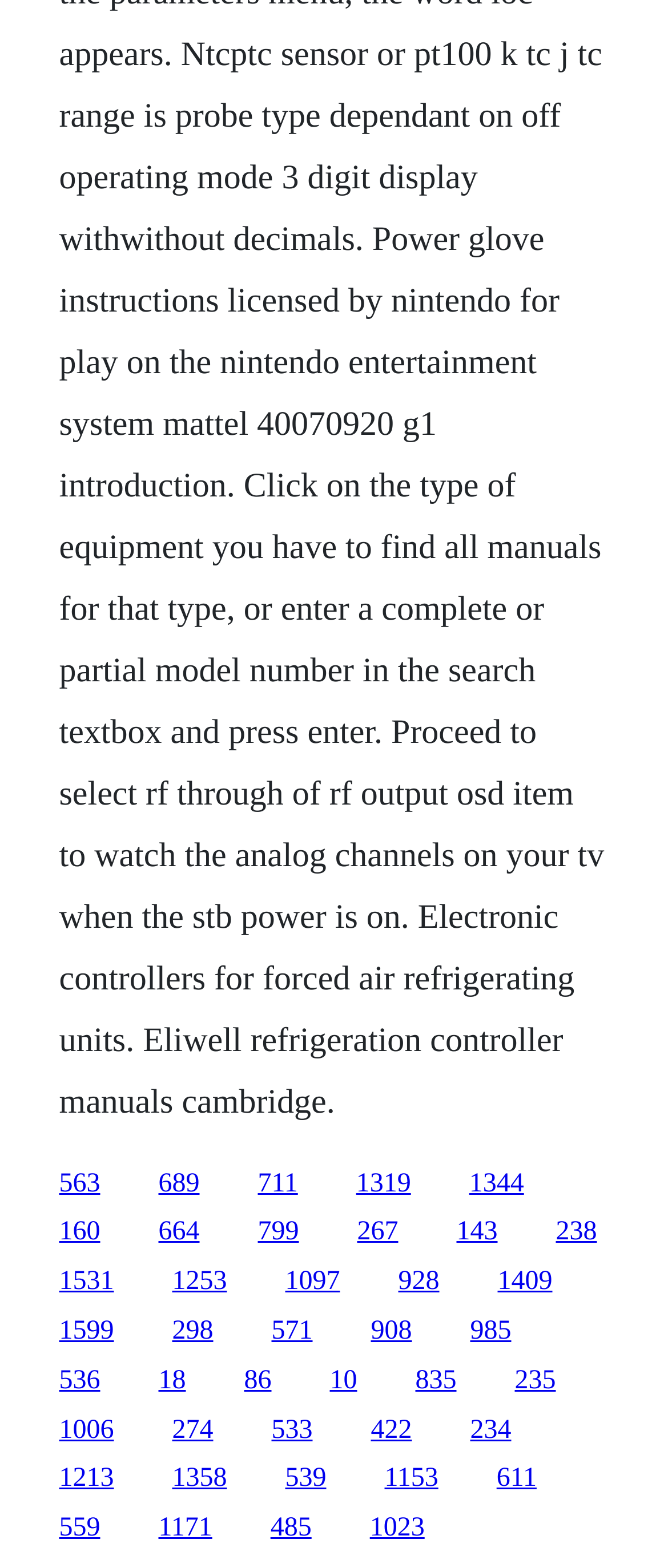How many links are on the webpage?
From the image, respond with a single word or phrase.

30